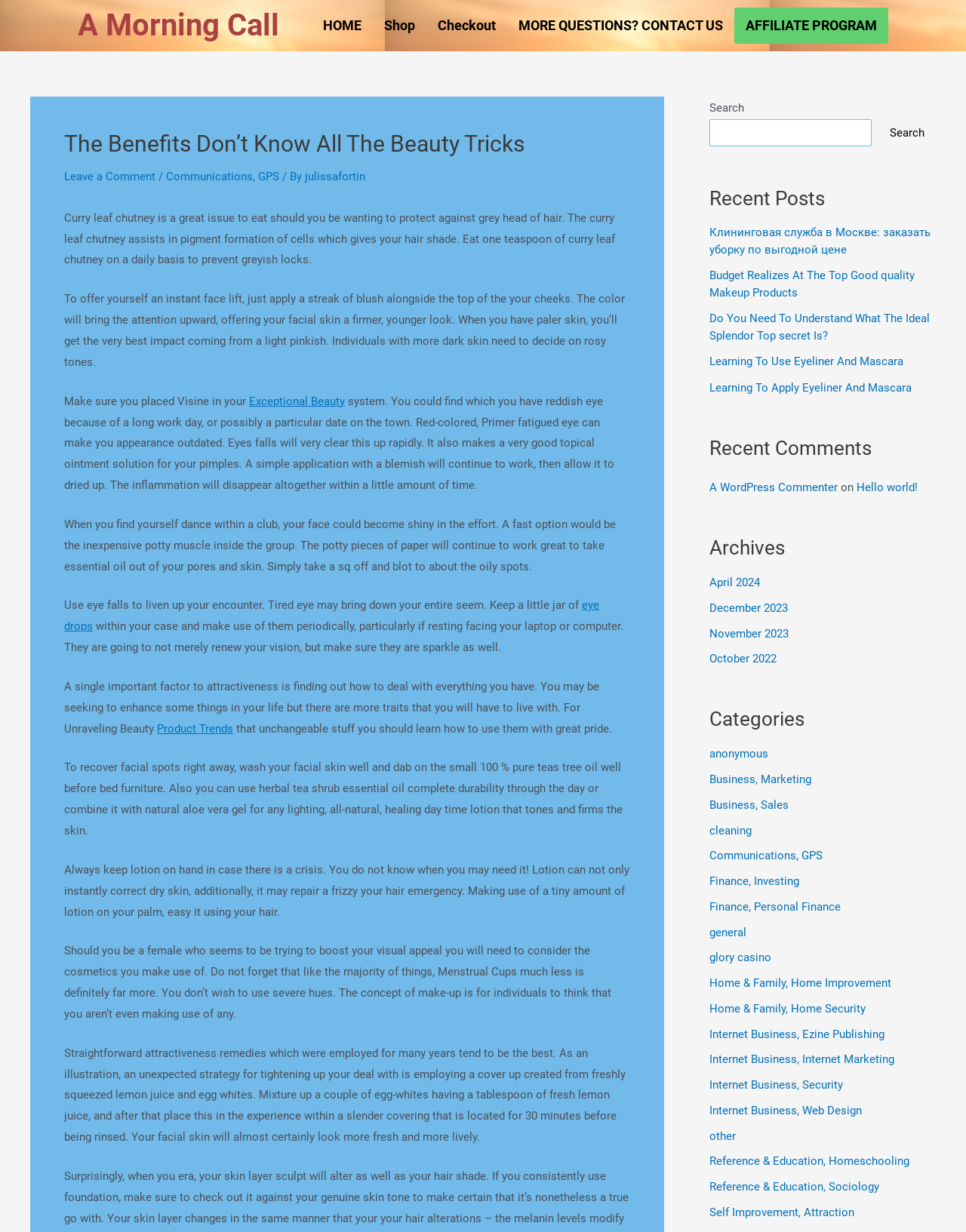How many categories are listed on this webpage?
Based on the visual, give a brief answer using one word or a short phrase.

20